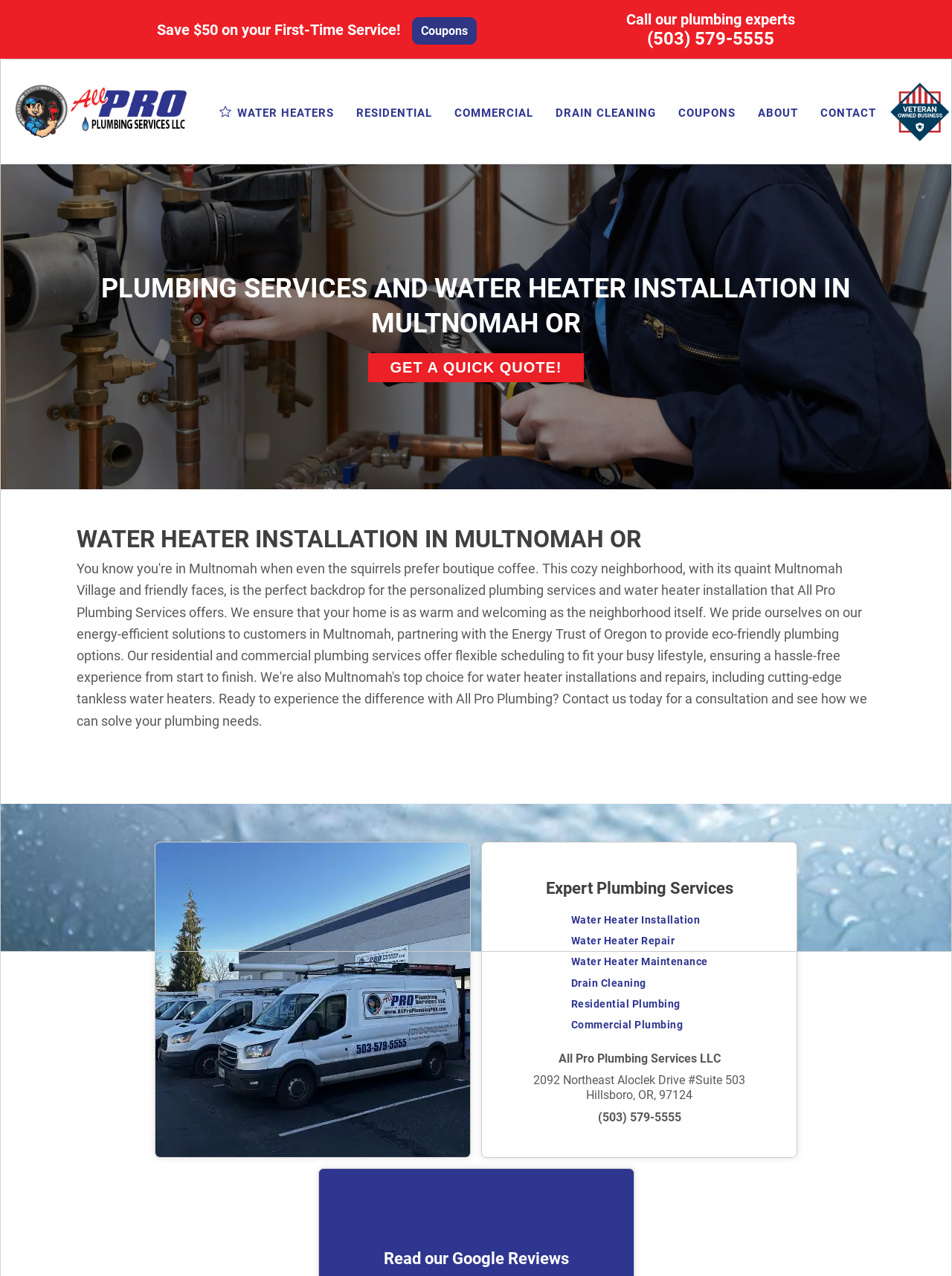Can you find the bounding box coordinates for the UI element given this description: "Water Heater Repair"? Provide the coordinates as four float numbers between 0 and 1: [left, top, right, bottom].

[0.6, 0.733, 0.709, 0.742]